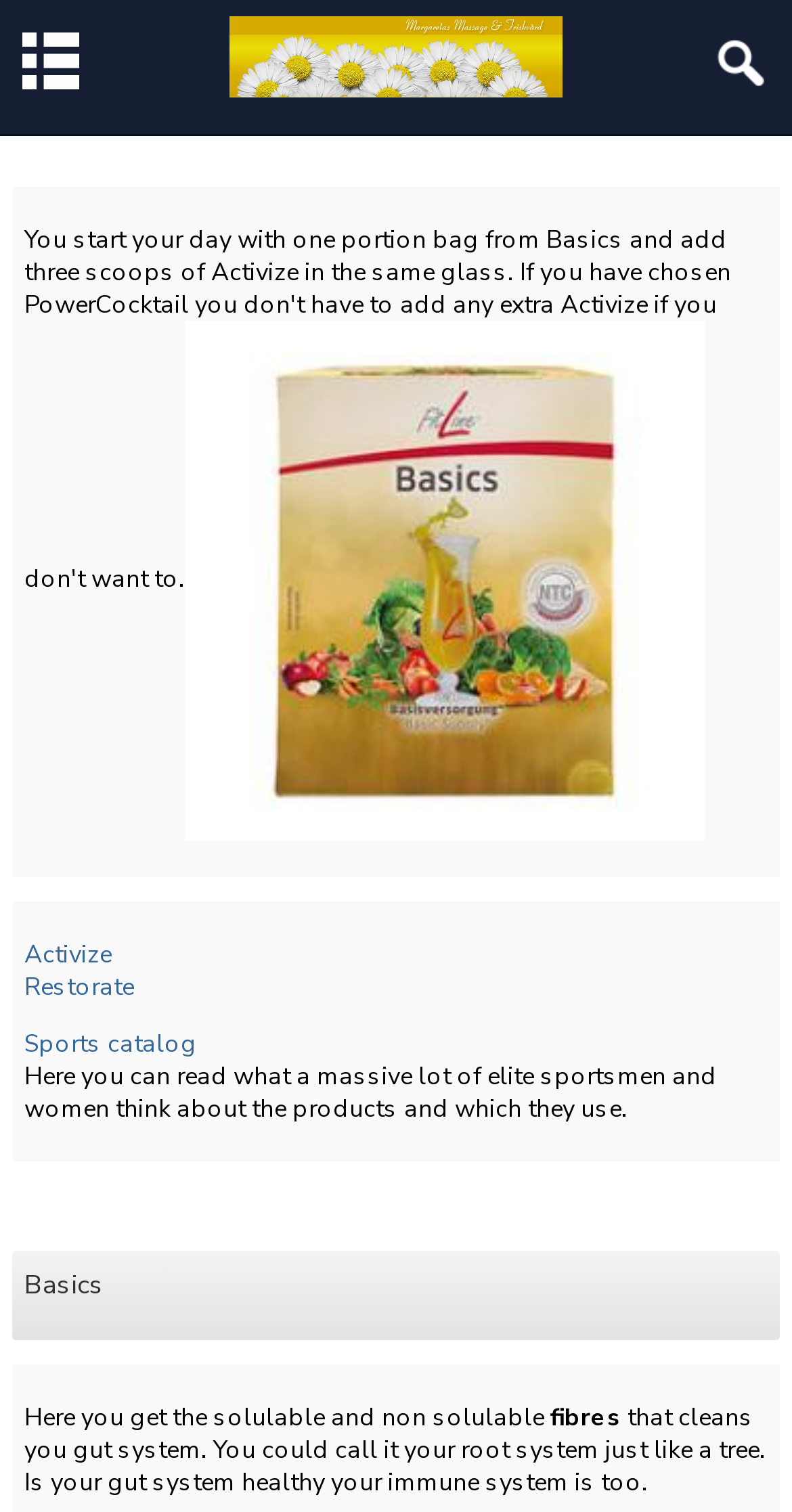What is the purpose of the products mentioned on this webpage?
From the details in the image, provide a complete and detailed answer to the question.

Based on the static text on the webpage, it appears that the products mentioned are intended to clean the gut system, which is referred to as the 'root system' of the body. The text suggests that a healthy gut system is essential for a healthy immune system.